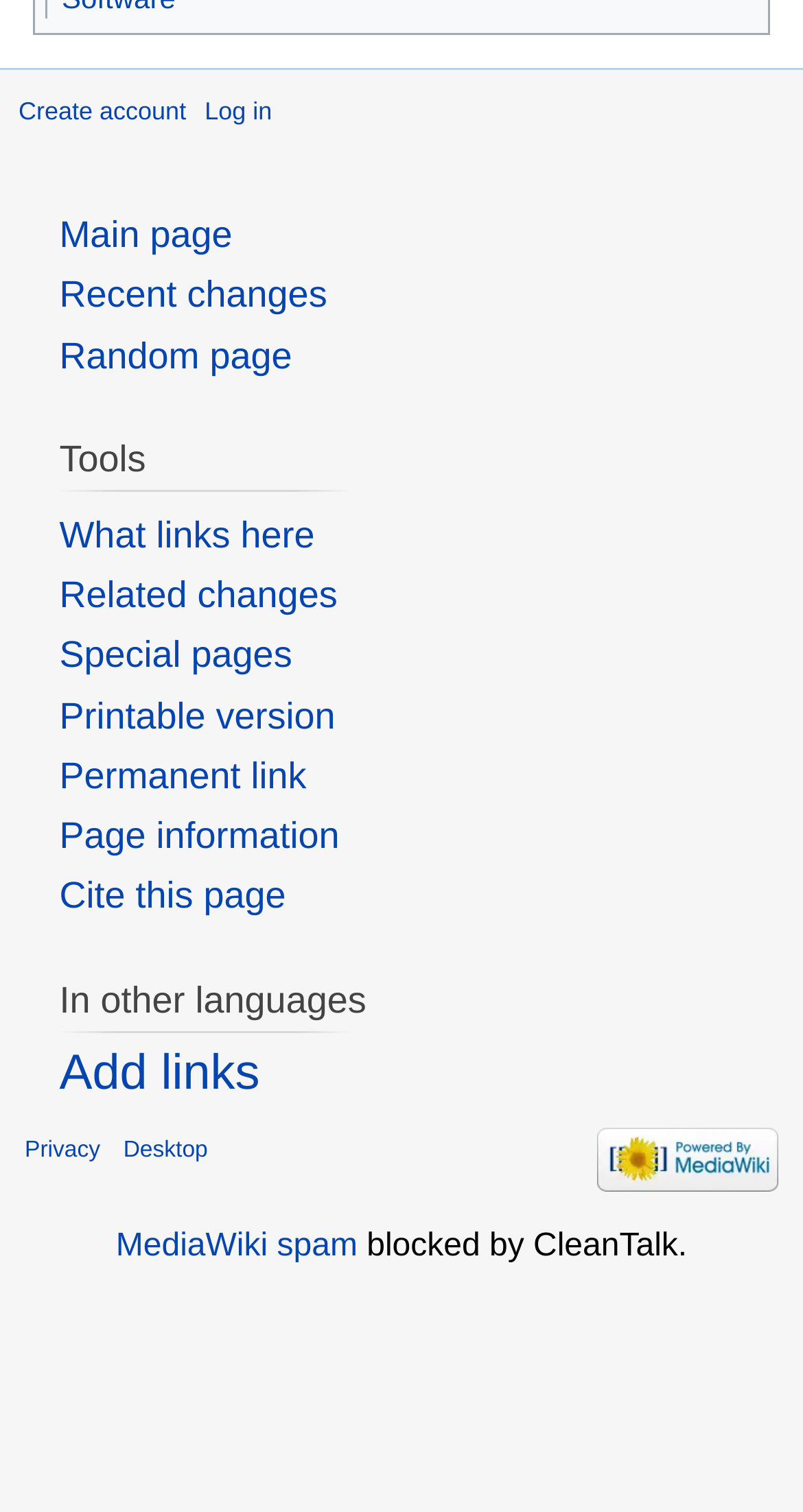Find the bounding box coordinates of the element you need to click on to perform this action: 'View recent changes'. The coordinates should be represented by four float values between 0 and 1, in the format [left, top, right, bottom].

[0.074, 0.181, 0.407, 0.209]